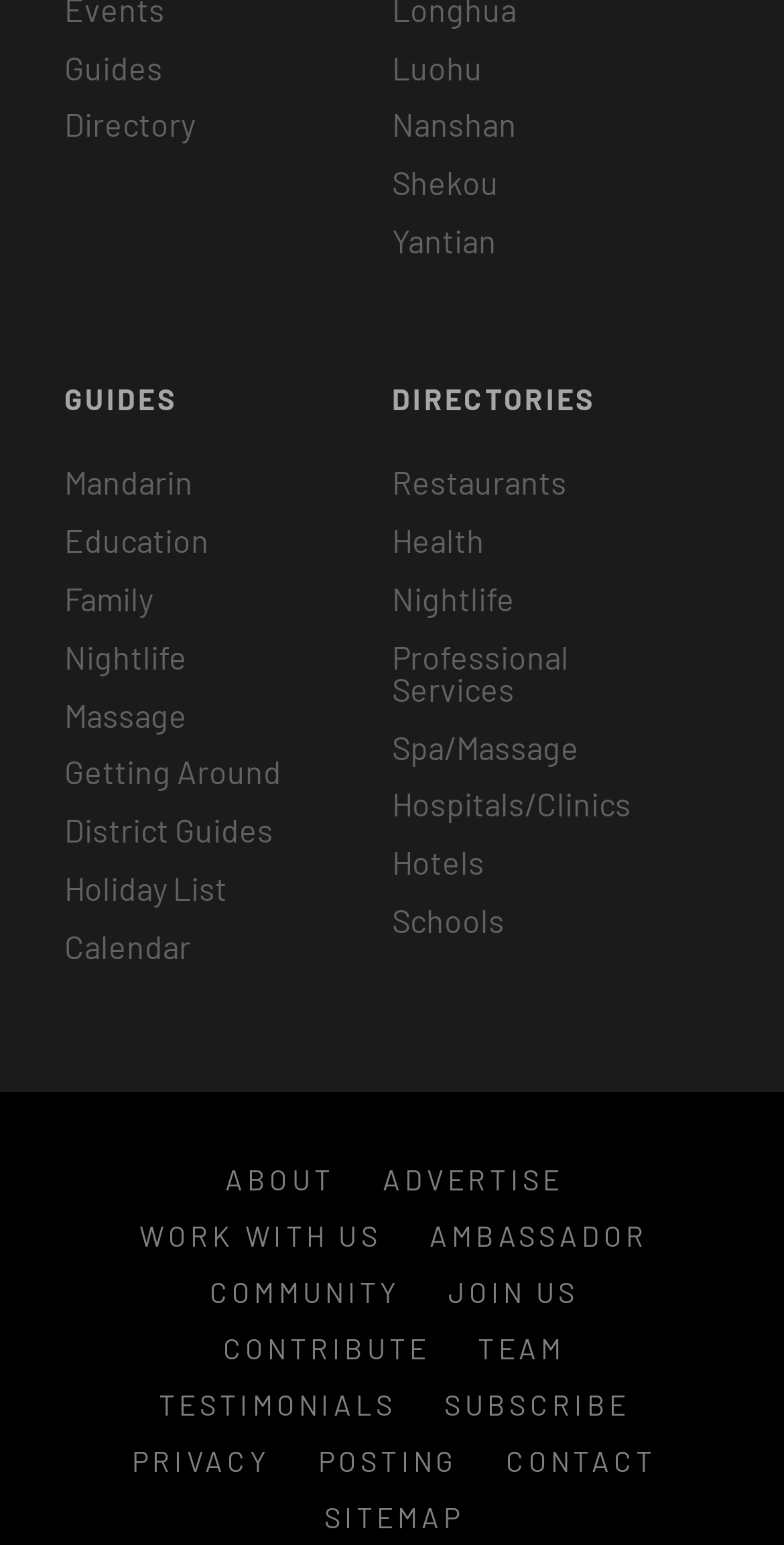Kindly determine the bounding box coordinates for the clickable area to achieve the given instruction: "Find restaurants".

[0.5, 0.294, 0.836, 0.332]